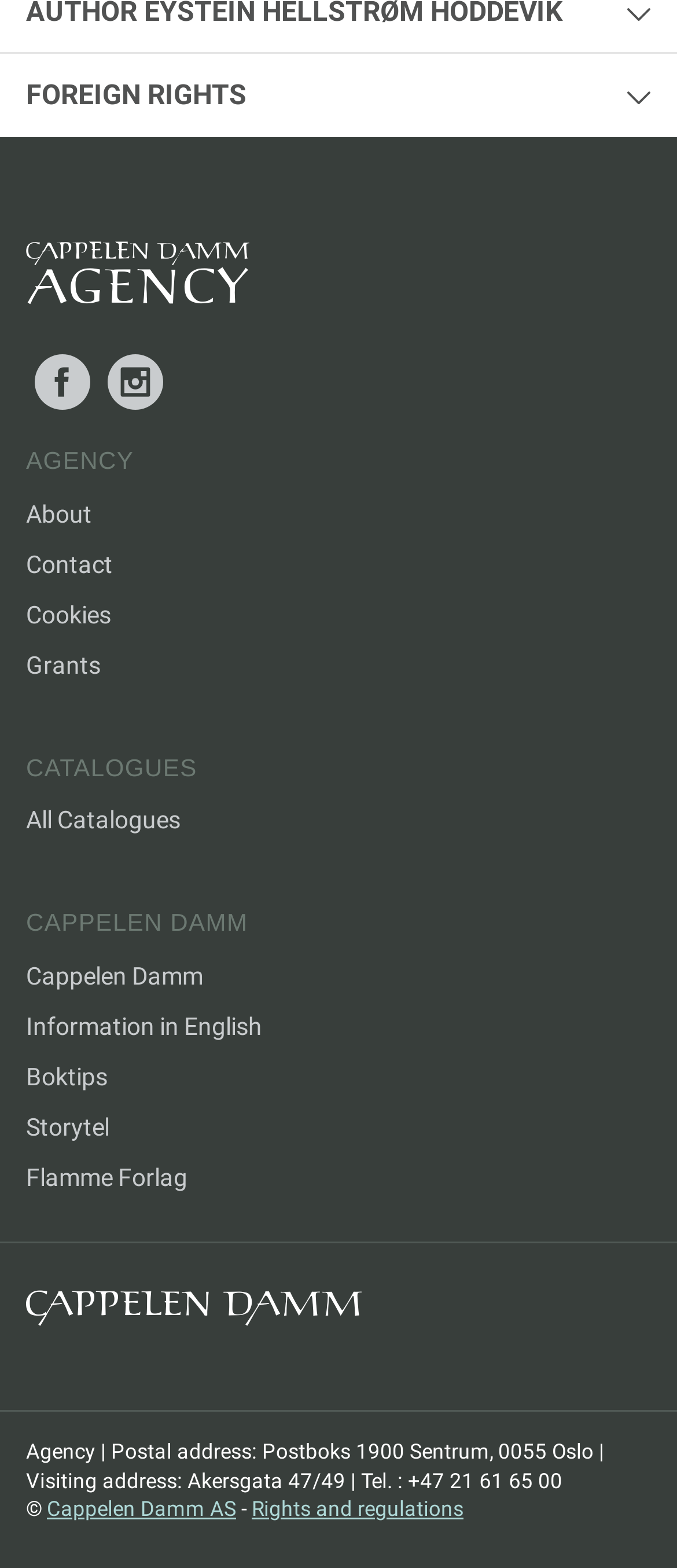Indicate the bounding box coordinates of the element that must be clicked to execute the instruction: "View MAP". The coordinates should be given as four float numbers between 0 and 1, i.e., [left, top, right, bottom].

None